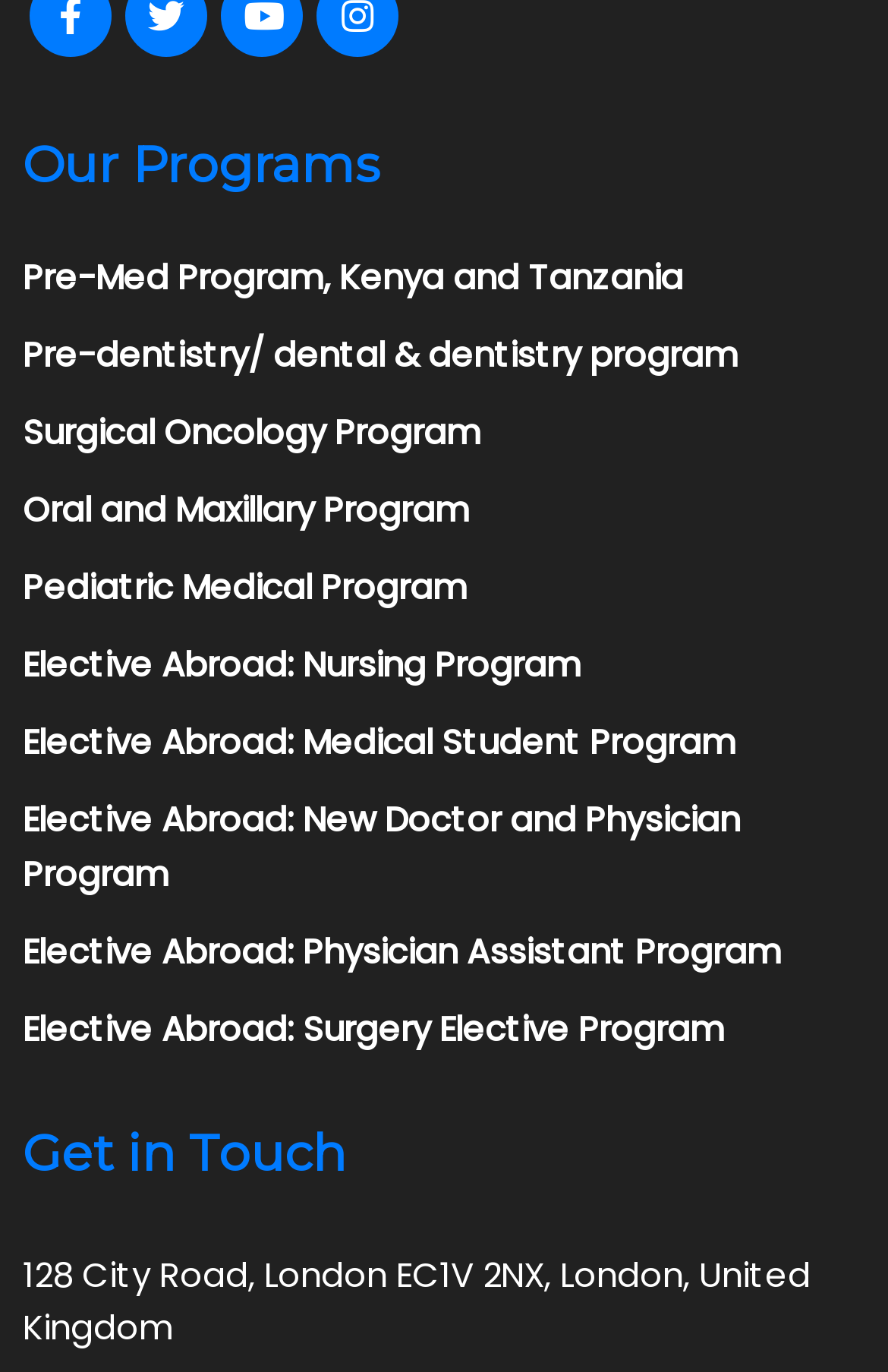Based on the image, please elaborate on the answer to the following question:
What is the address of the organization?

I found the address at the bottom of the page, which is '128 City Road, London EC1V 2NX, London, United Kingdom'. I extracted the main address part, excluding the country.